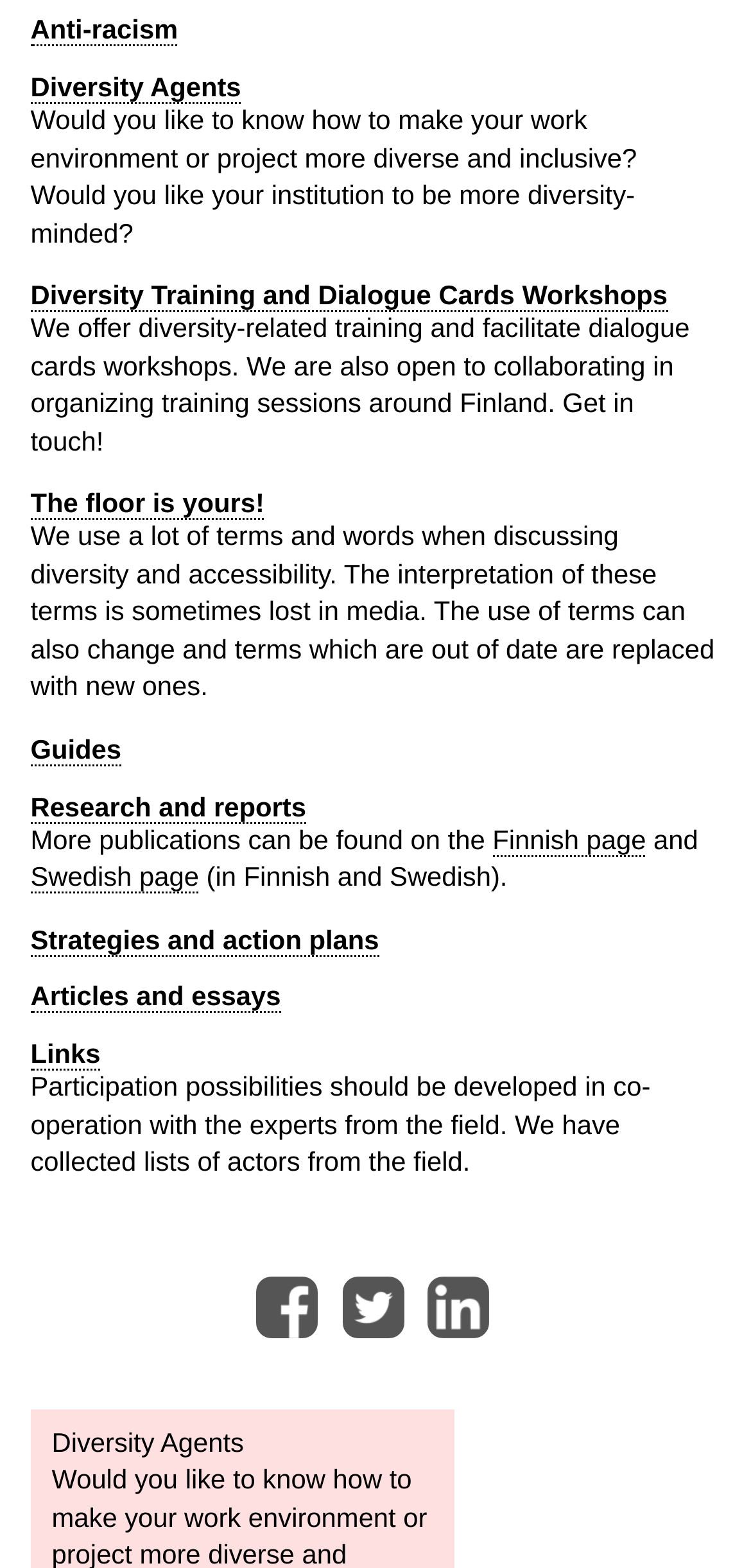What is the name of the organization or entity behind this webpage?
Answer the question with a single word or phrase by looking at the picture.

Diversity Agents